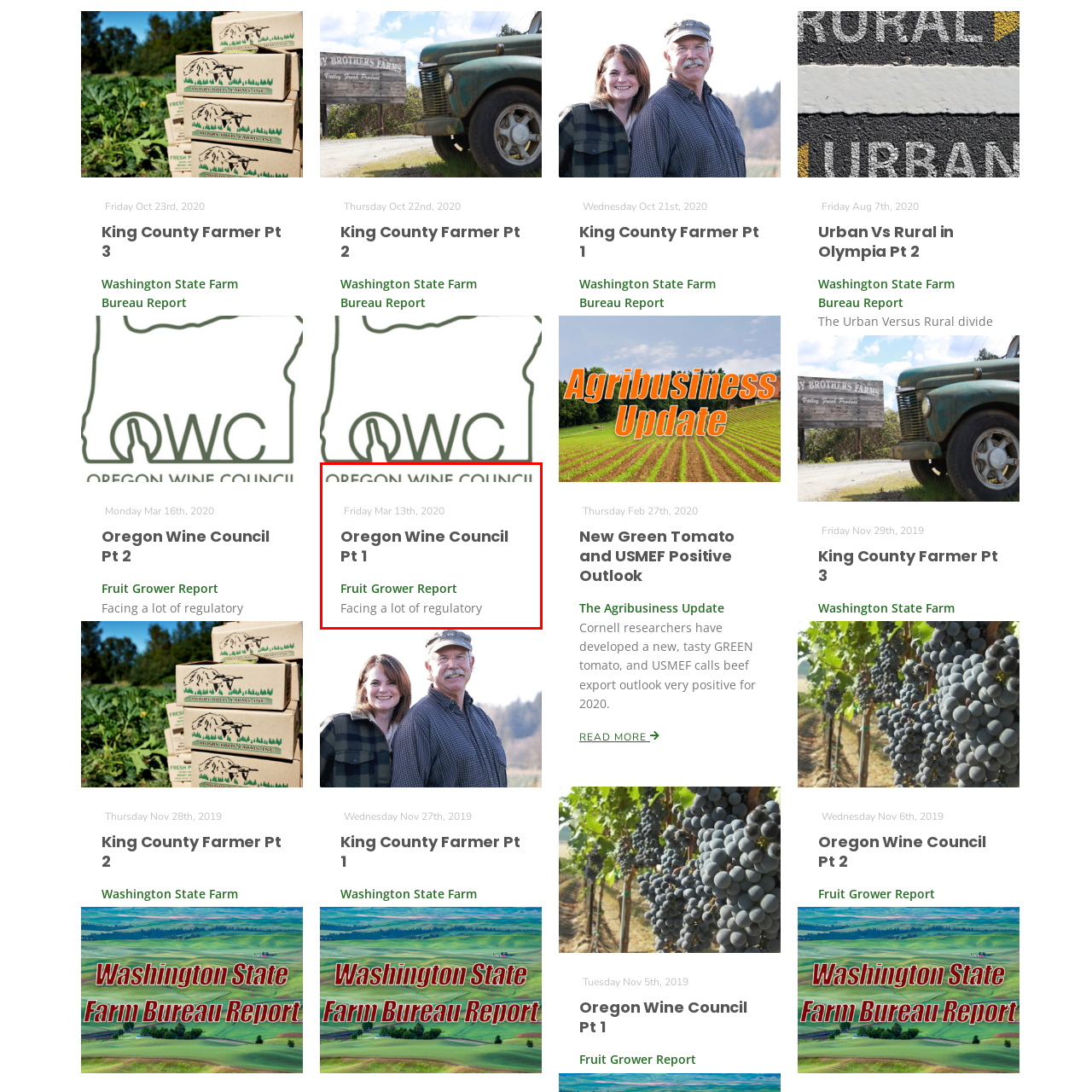What type of report is this part of?
Examine the red-bounded area in the image carefully and respond to the question with as much detail as possible.

The subtitle below the heading clearly states that this report is part of a 'Fruit Grower Report', providing context about the report's scope and audience.